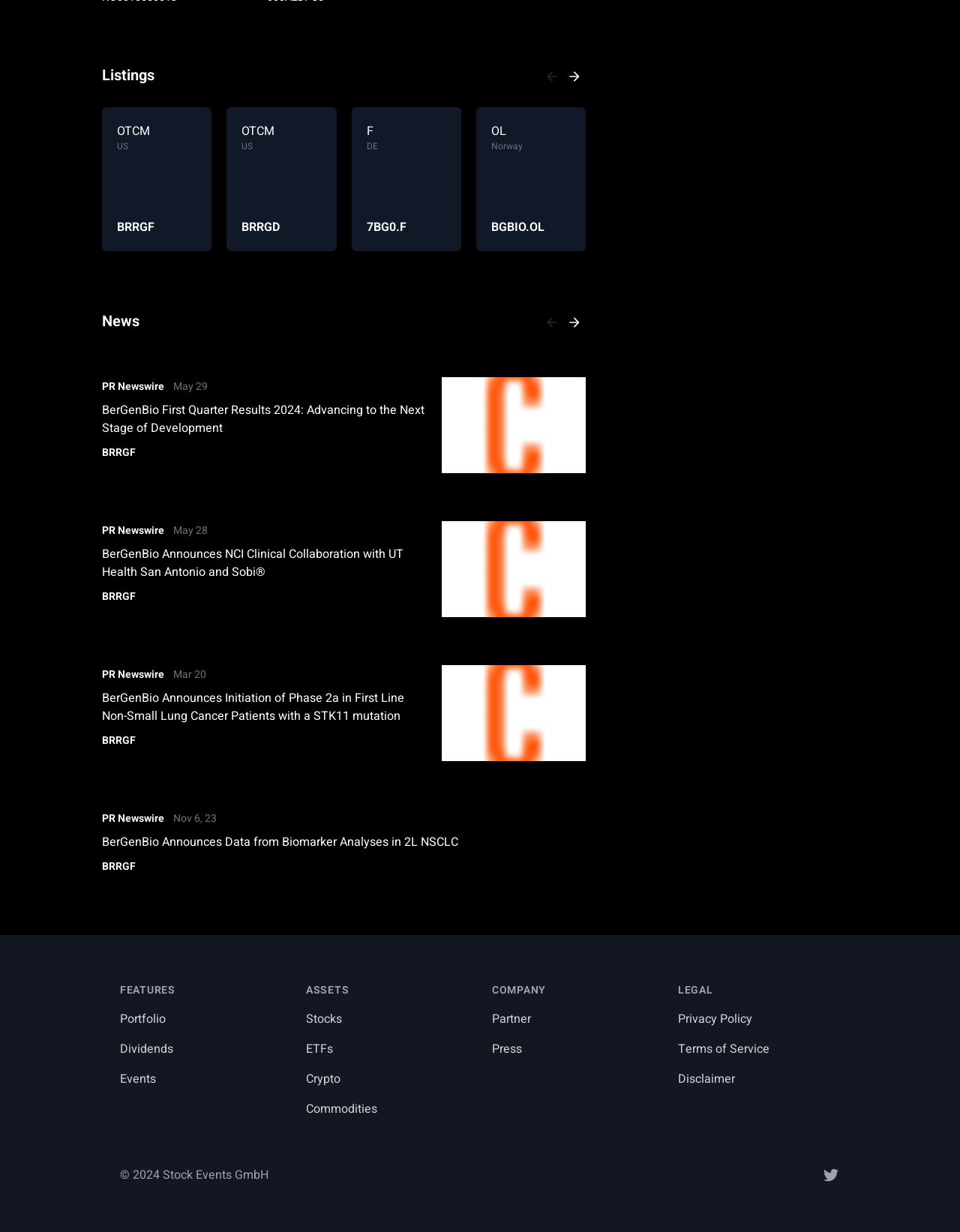Locate the bounding box coordinates of the segment that needs to be clicked to meet this instruction: "Click the 'FEATURES' heading".

[0.125, 0.798, 0.294, 0.81]